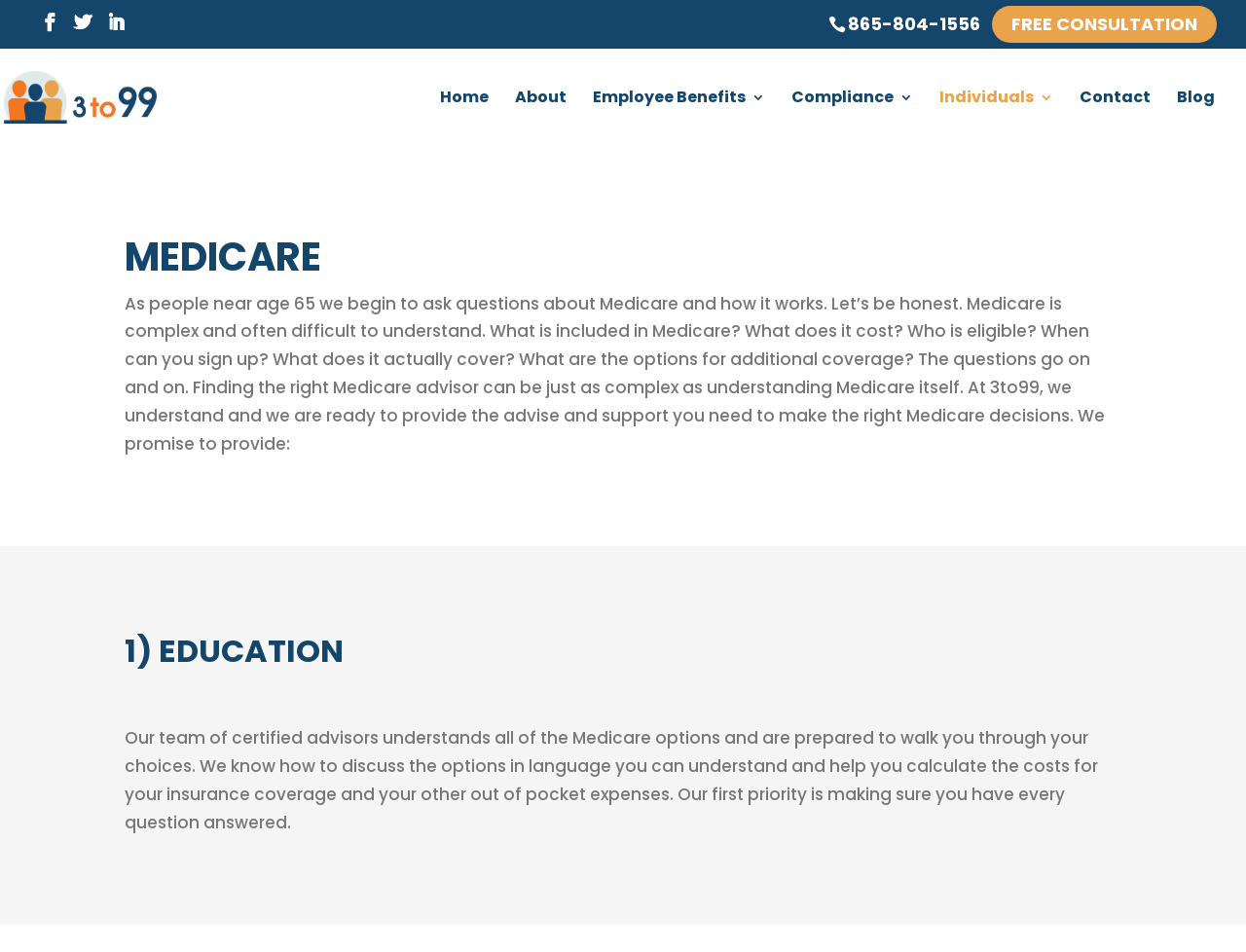Please answer the following query using a single word or phrase: 
What is the main topic of the webpage?

Medicare